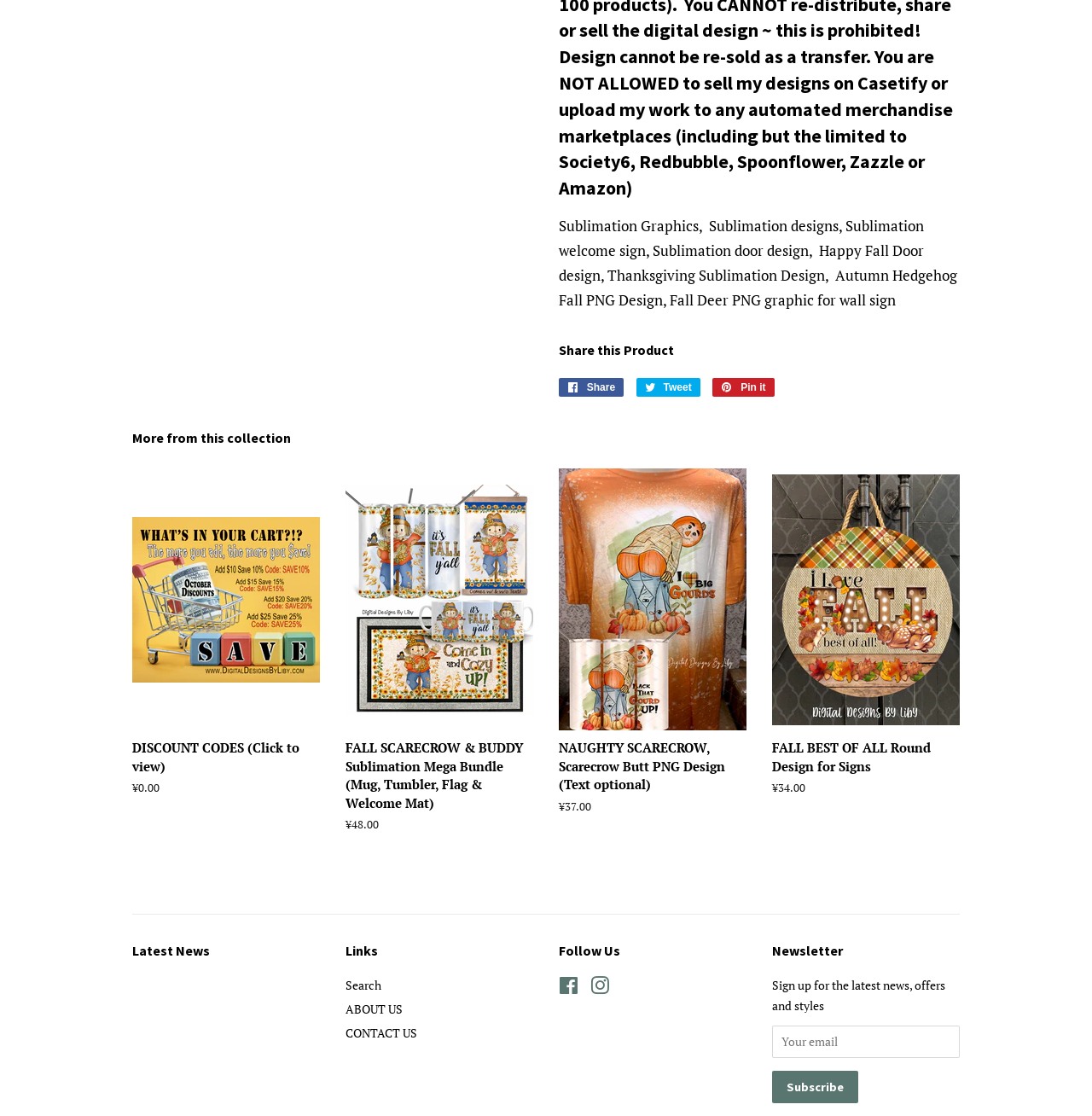Determine the bounding box coordinates of the section I need to click to execute the following instruction: "Share on Facebook". Provide the coordinates as four float numbers between 0 and 1, i.e., [left, top, right, bottom].

[0.512, 0.339, 0.571, 0.356]